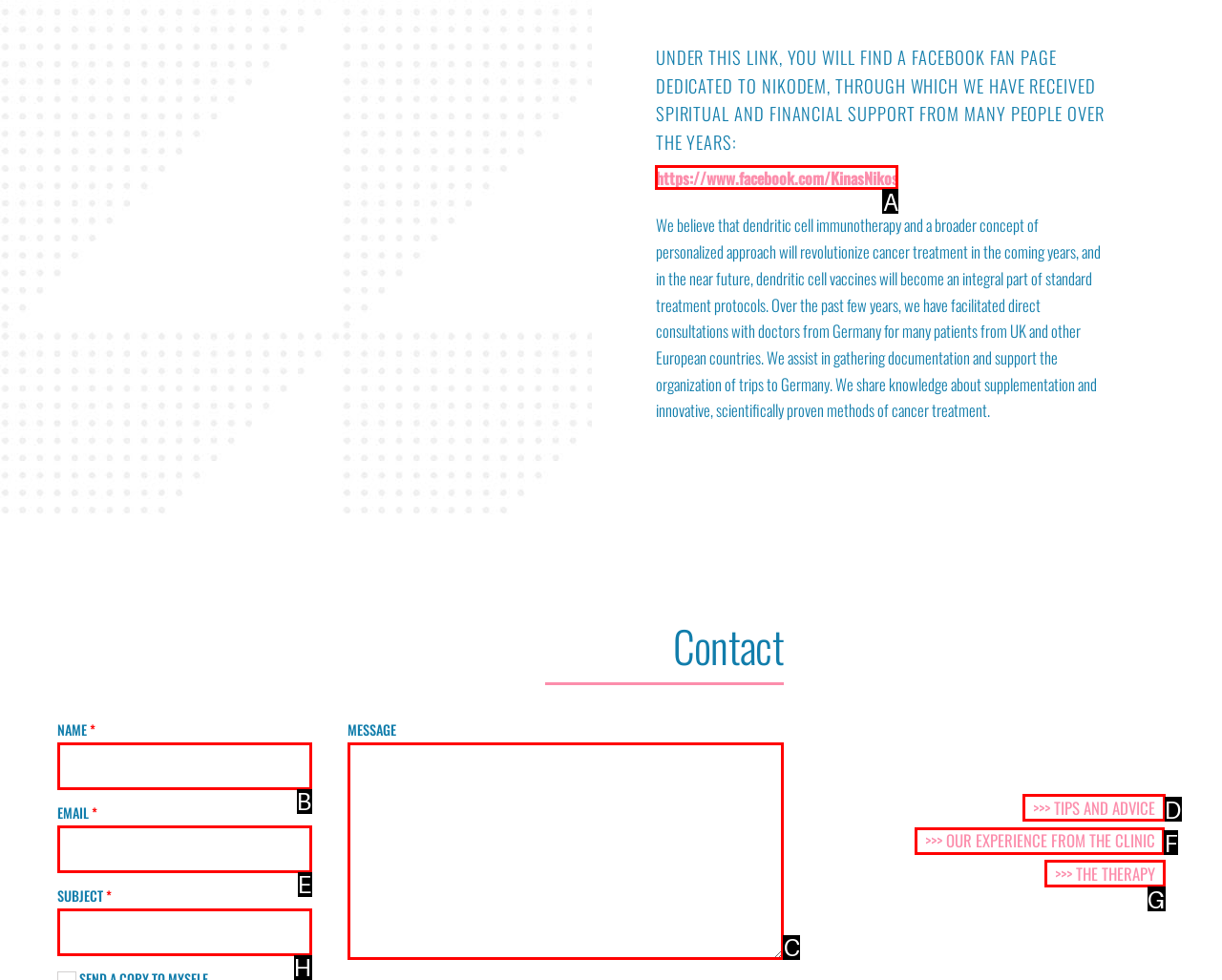Determine which option you need to click to execute the following task: read about our experience from the clinic. Provide your answer as a single letter.

F